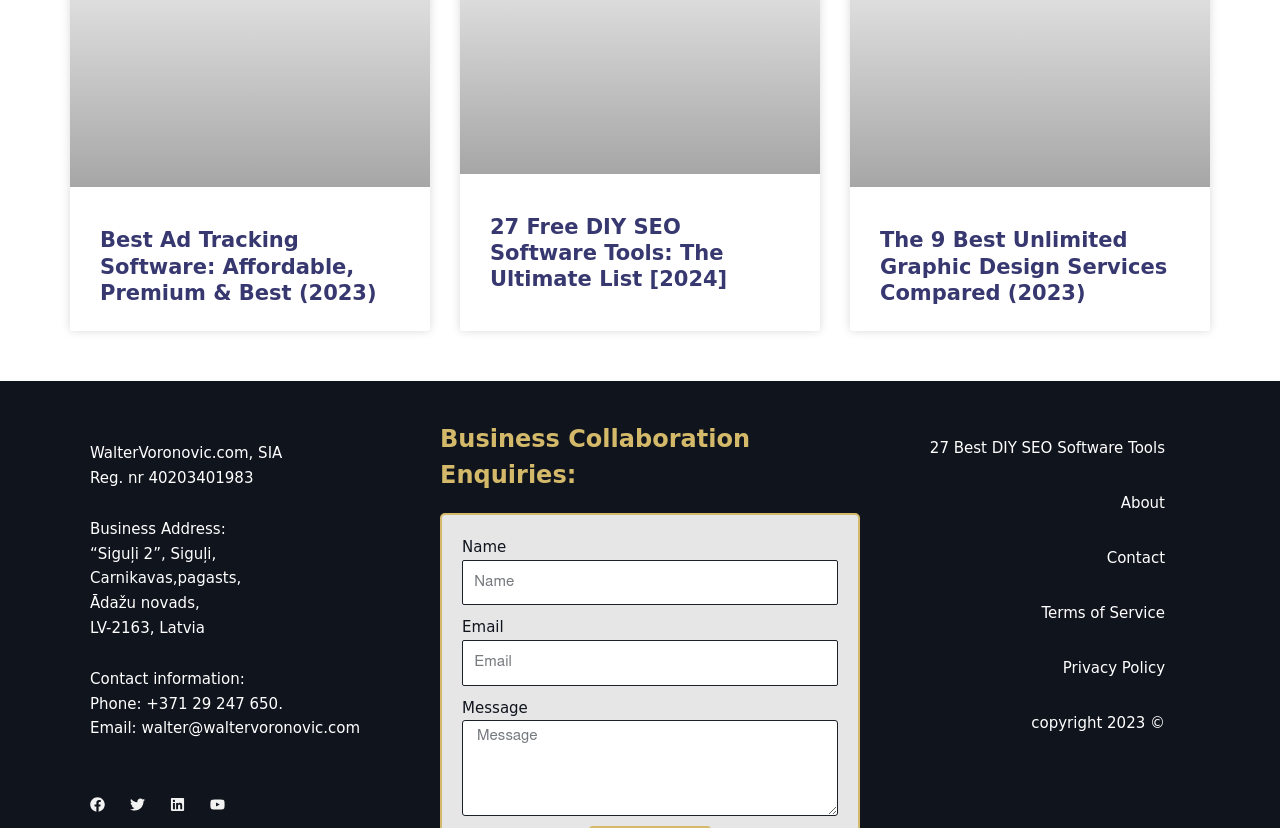Find the bounding box coordinates of the element's region that should be clicked in order to follow the given instruction: "Click on the Facebook link". The coordinates should consist of four float numbers between 0 and 1, i.e., [left, top, right, bottom].

[0.07, 0.963, 0.082, 0.981]